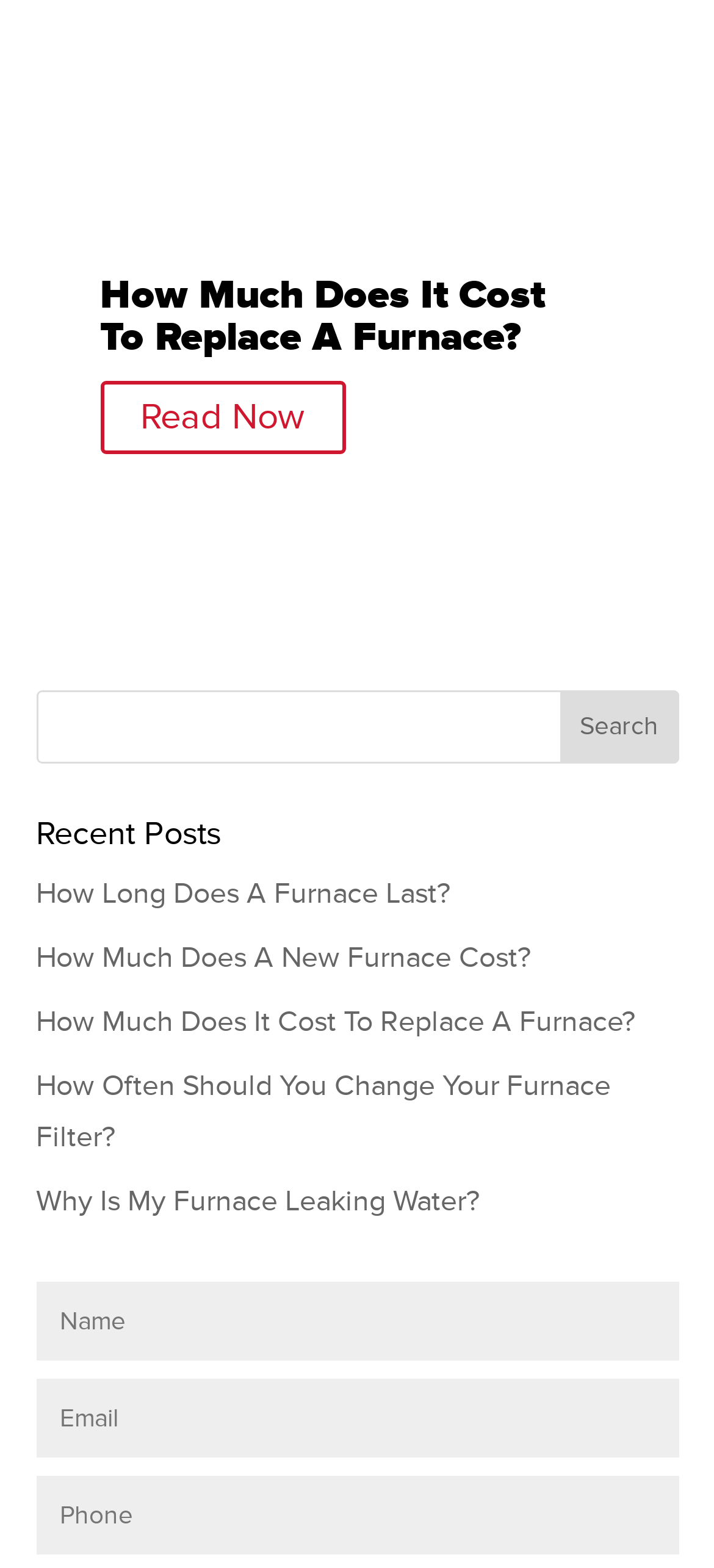Kindly determine the bounding box coordinates for the area that needs to be clicked to execute this instruction: "search for furnace installation cost".

[0.14, 0.112, 0.822, 0.135]